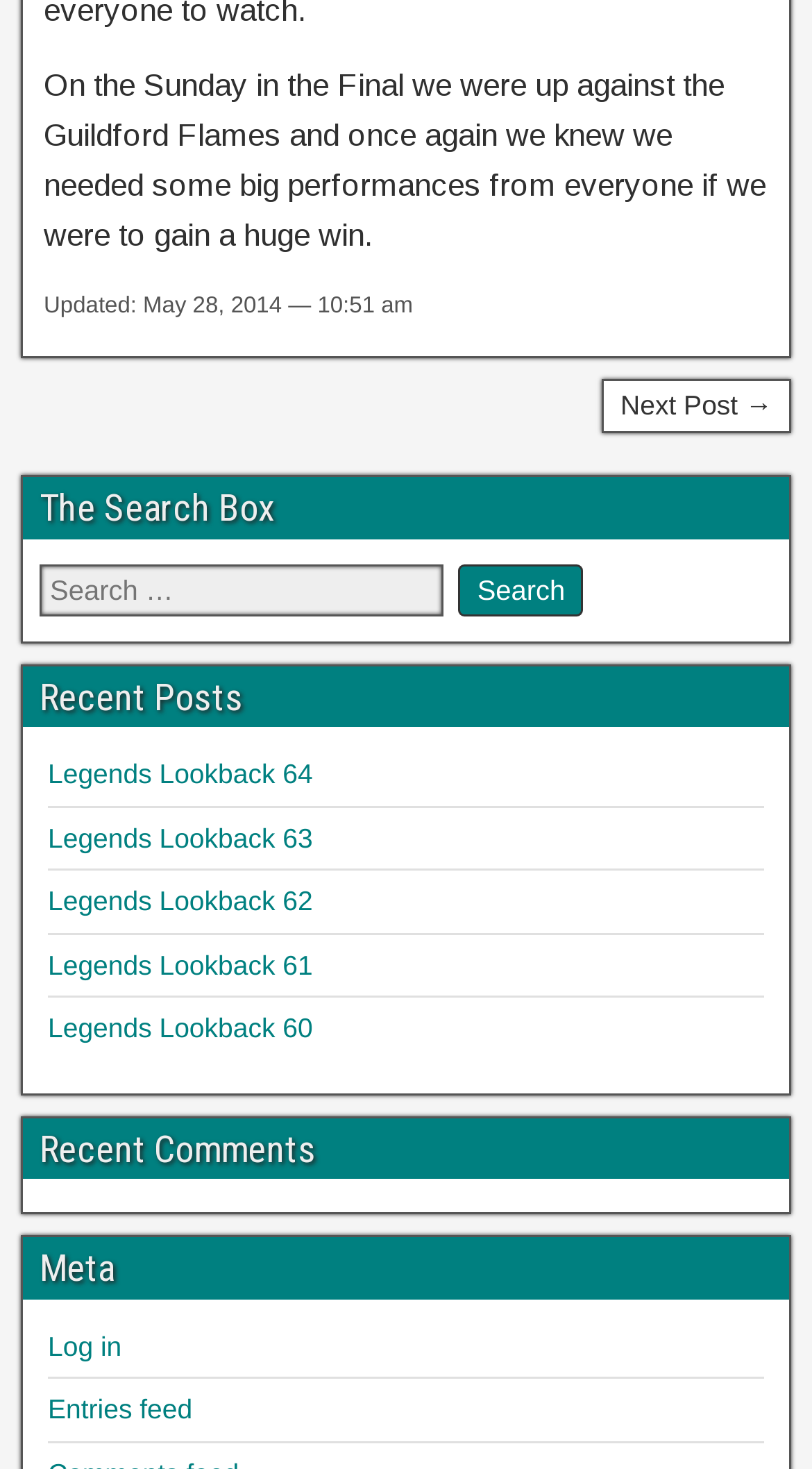Please locate the clickable area by providing the bounding box coordinates to follow this instruction: "Subscribe to entries feed".

[0.059, 0.949, 0.237, 0.97]